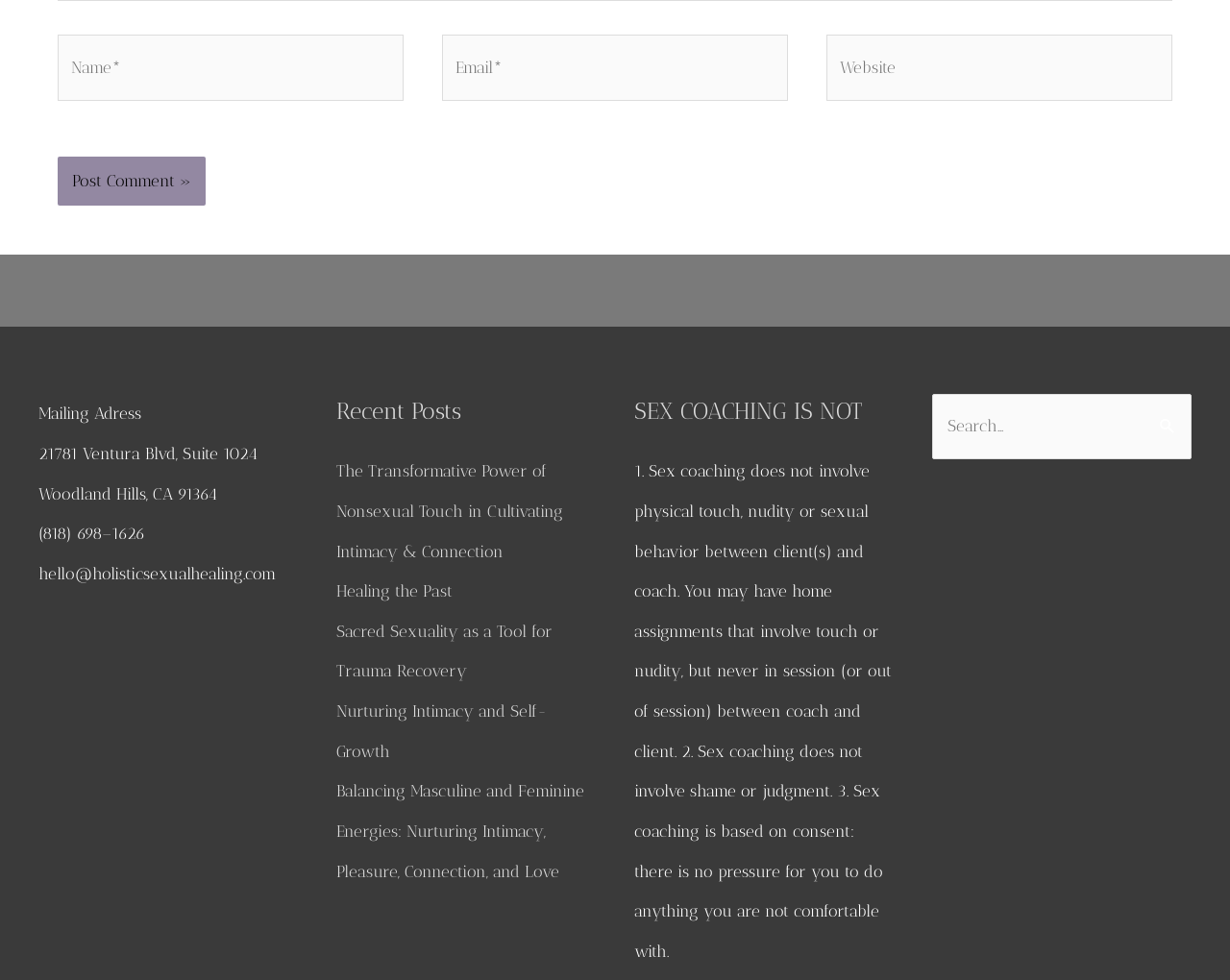How many links are under 'Recent Posts'?
Give a detailed and exhaustive answer to the question.

I counted the number of links under the 'Recent Posts' section, which are 'The Transformative Power of Nonsexual Touch in Cultivating Intimacy & Connection', 'Healing the Past', 'Sacred Sexuality as a Tool for Trauma Recovery', 'Nurturing Intimacy and Self-Growth', and 'Balancing Masculine and Feminine Energies: Nurturing Intimacy, Pleasure, Connection, and Love'.